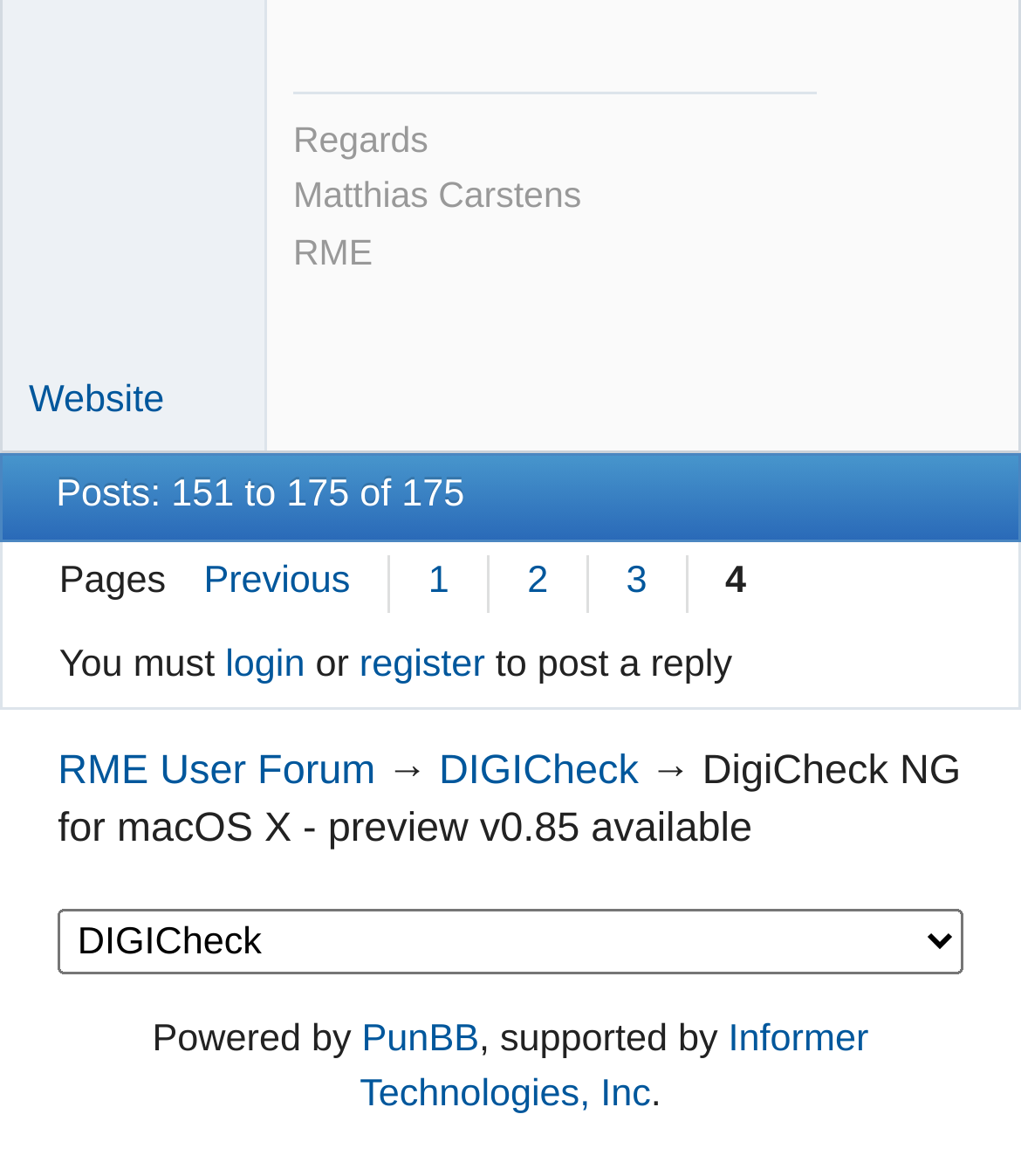How many pages are there in total?
Please provide a comprehensive and detailed answer to the question.

I counted the page numbers from the links '1', '2', '3', and the text '4' to determine that there are 9 pages in total.